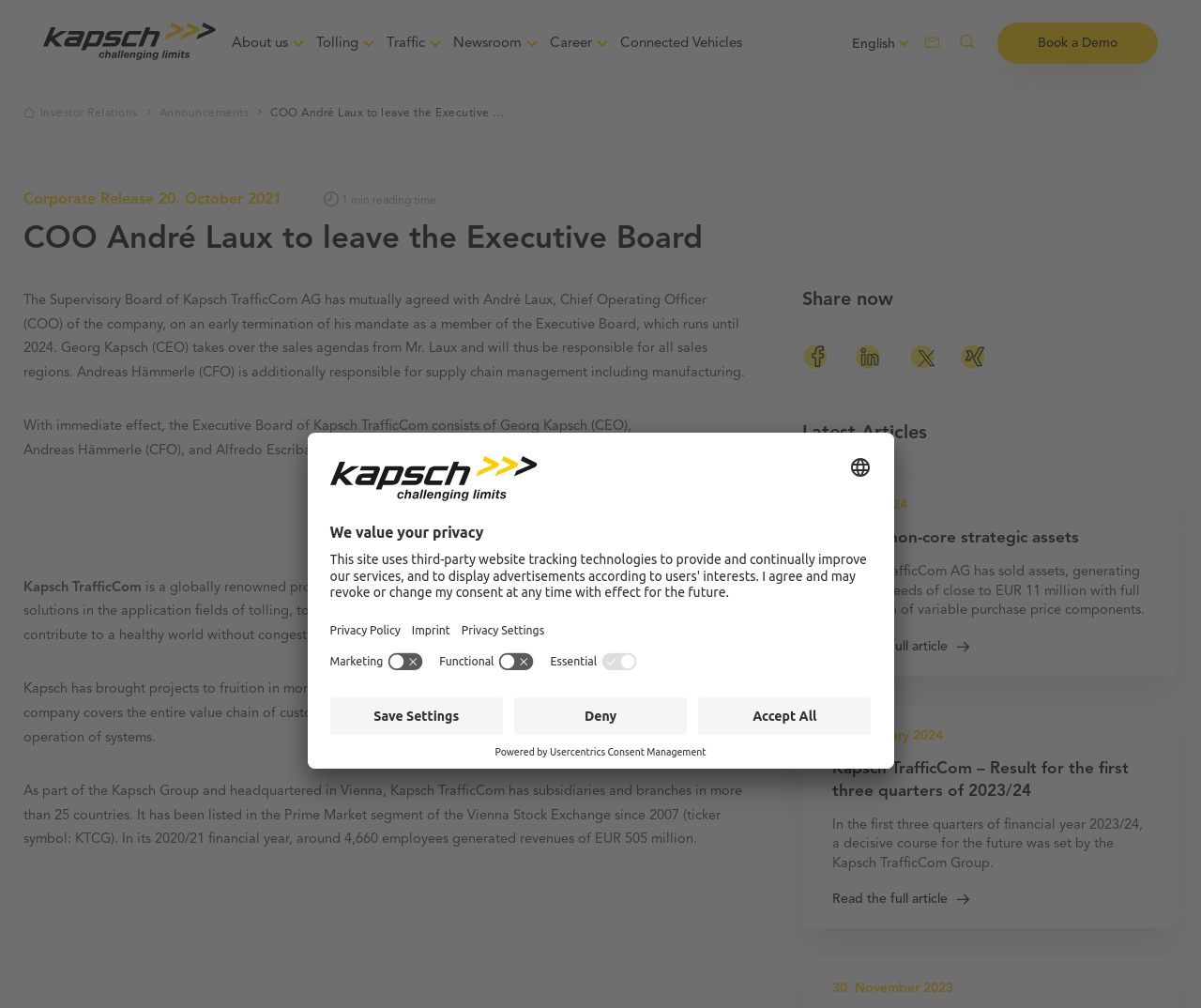Please extract the title of the webpage.

COO André Laux to leave the Executive Board